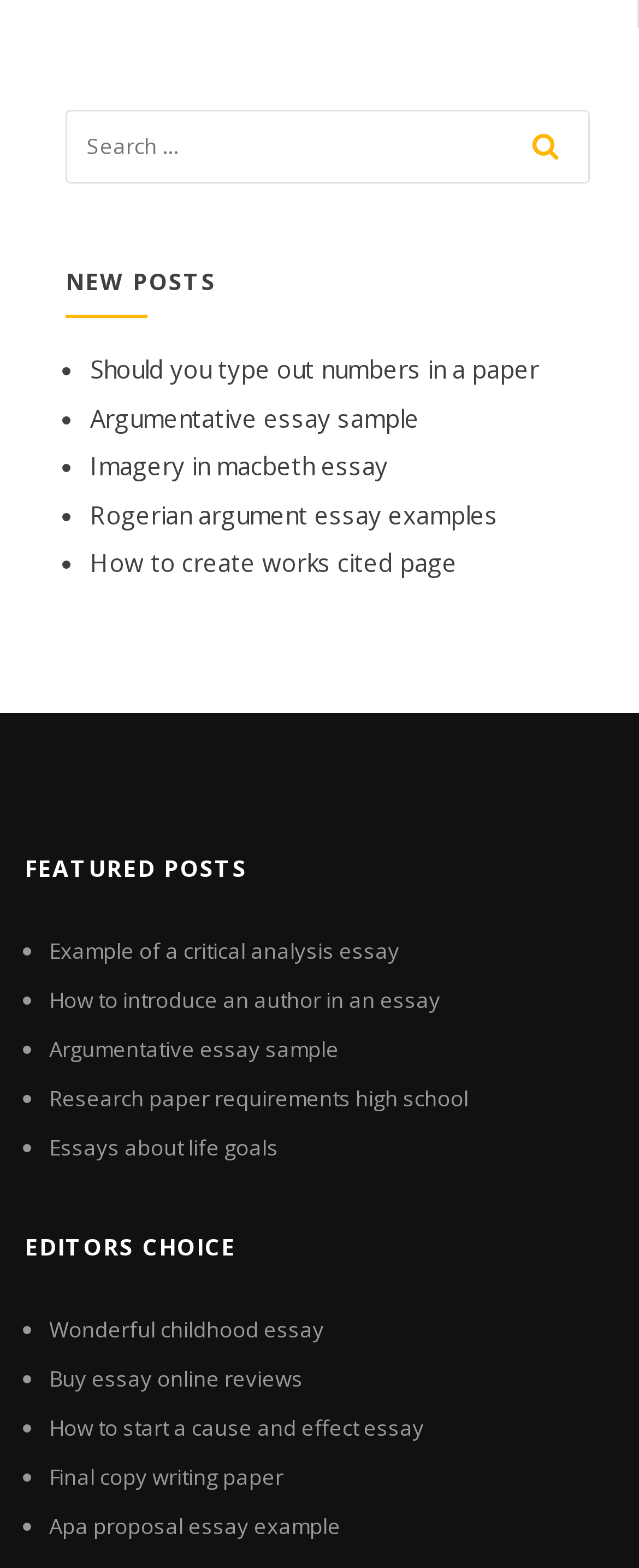Find the bounding box coordinates of the element I should click to carry out the following instruction: "view featured post about 'Example of a critical analysis essay'".

[0.077, 0.596, 0.626, 0.615]